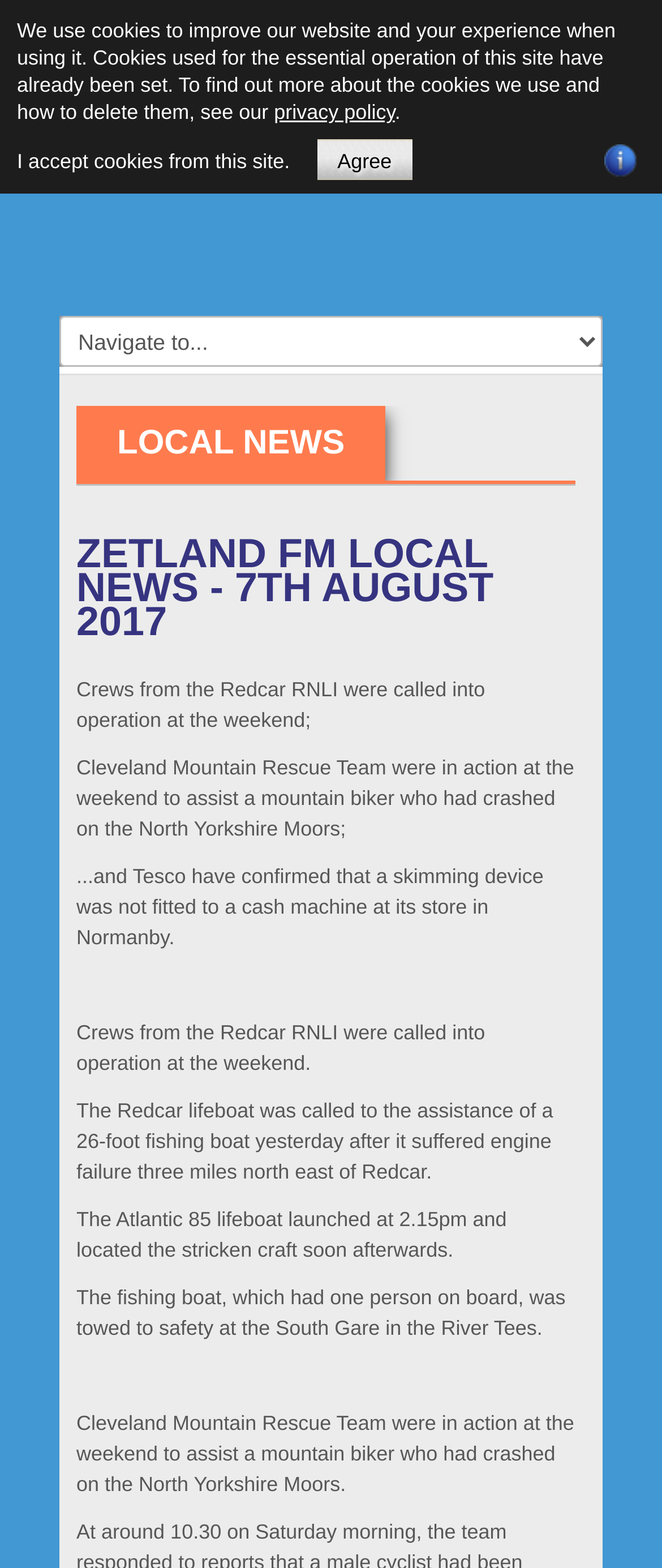Please identify the bounding box coordinates of the element's region that needs to be clicked to fulfill the following instruction: "Search the website". The bounding box coordinates should consist of four float numbers between 0 and 1, i.e., [left, top, right, bottom].

[0.1, 0.063, 0.91, 0.106]